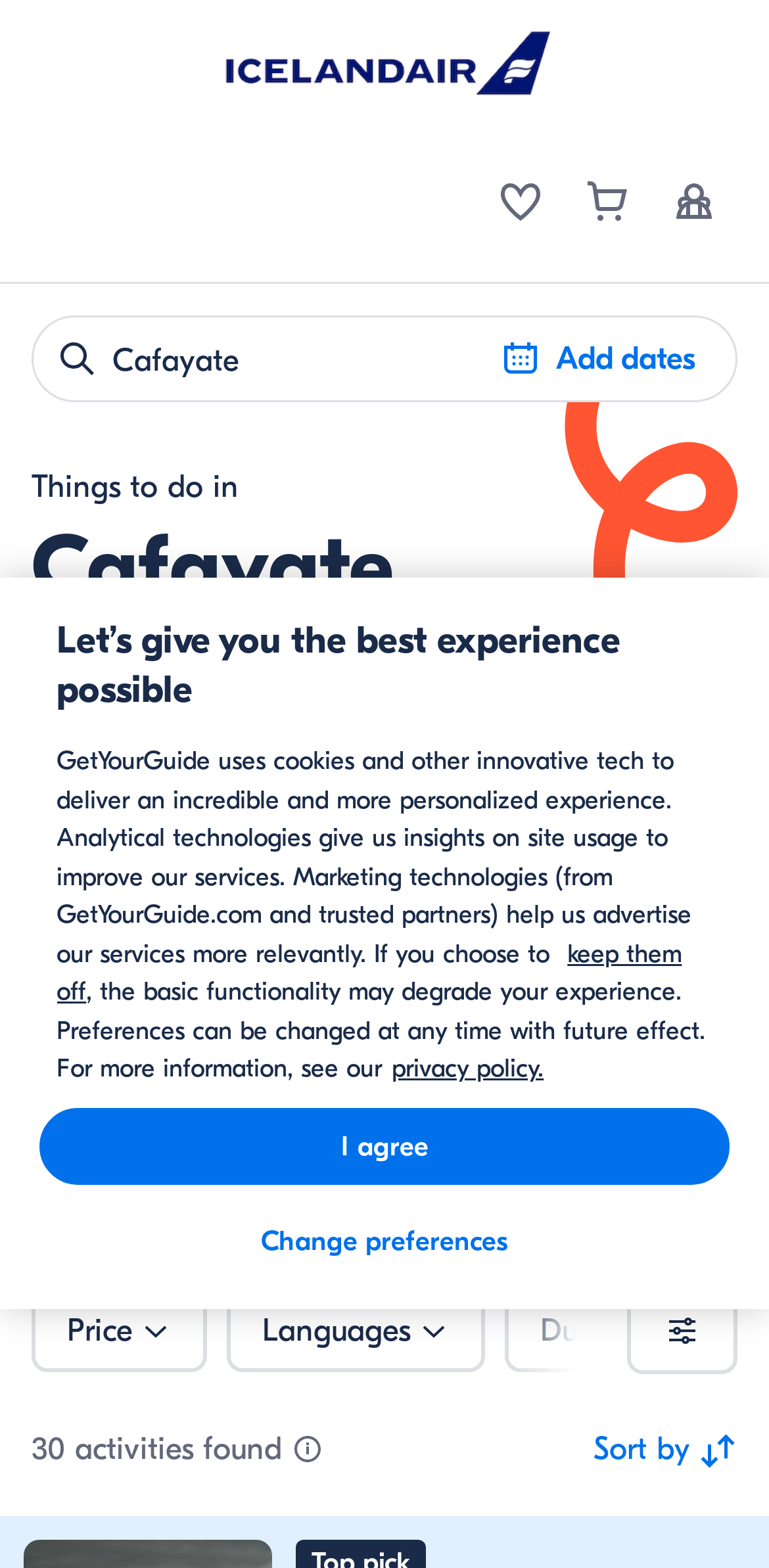Identify the bounding box coordinates of the specific part of the webpage to click to complete this instruction: "Add dates".

[0.631, 0.202, 0.926, 0.255]